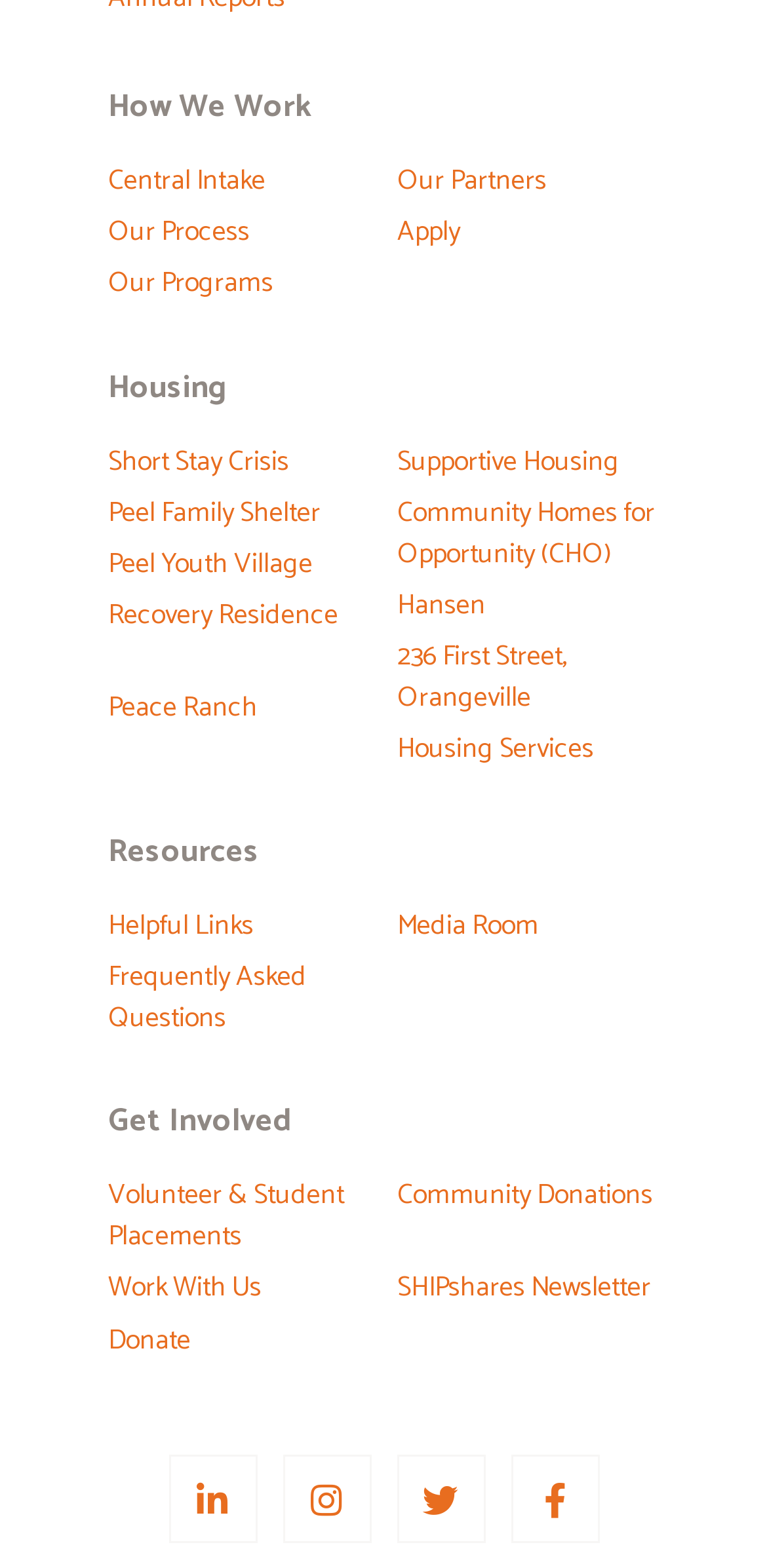How many links are under 'Housing'?
Provide a detailed answer to the question using information from the image.

Under the 'Housing' link, there are 7 sub-links which are 'Short Stay Crisis', 'Peel Family Shelter', 'Peel Youth Village', 'Recovery Residence', 'Peace Ranch', 'Supportive Housing', and 'Community Homes for Opportunity (CHO)'. These links are located at the top left corner of the webpage with bounding boxes ranging from [0.141, 0.282, 0.421, 0.308] to [0.518, 0.314, 0.859, 0.367].